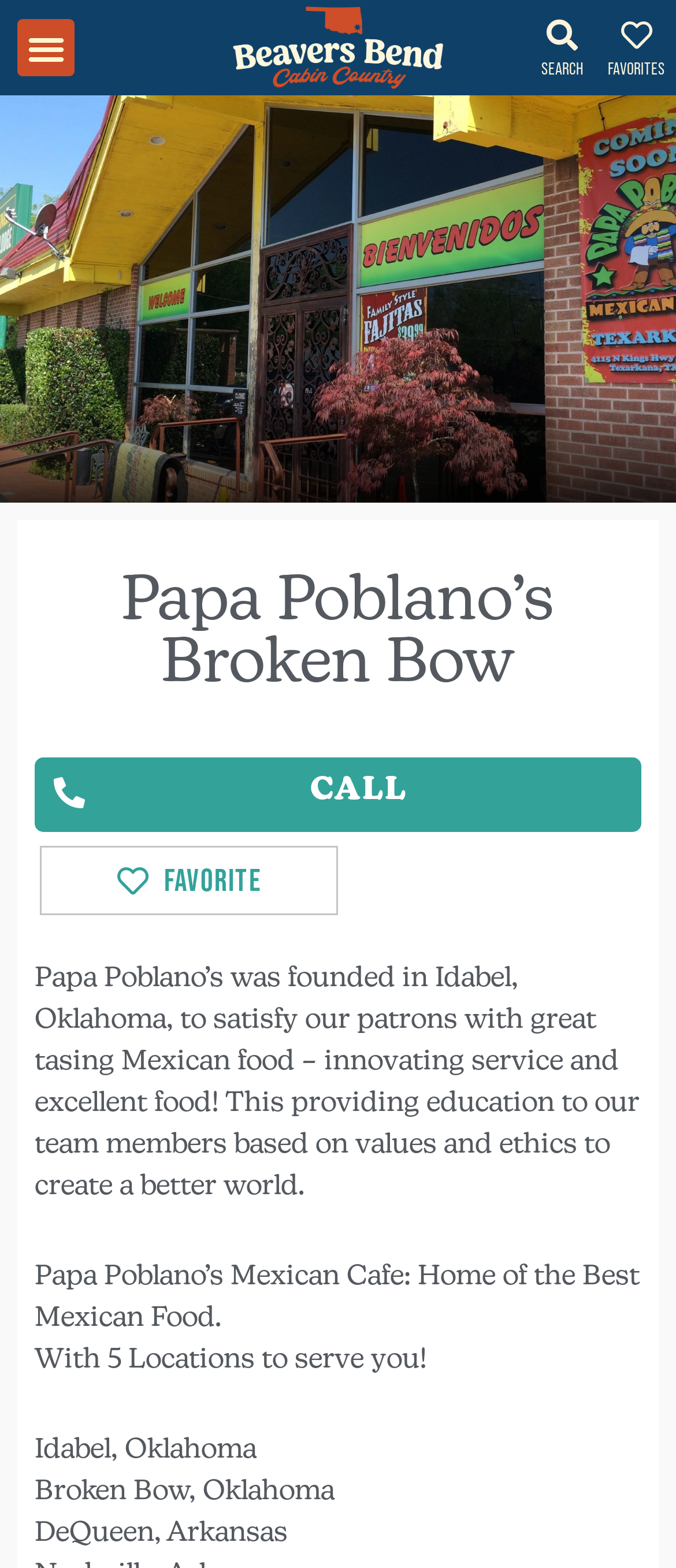Generate a comprehensive description of the webpage.

The webpage is about Papa Poblano's, a Mexican restaurant with multiple locations. At the top left, there is a "Menu Toggle" button. To the right of it, there are four links in a row, with no text, followed by "SEARCH" and "FAVORITES" links. 

Below these links, the main content of the page begins. The heading "Papa Poblano’s Broken Bow" is centered at the top. Underneath, there are two links, "CALL" and "FAVORITE", positioned side by side. 

A paragraph of text follows, describing the restaurant's mission and values. Below this, there is a tagline "Papa Poblano’s Mexican Cafe: Home of the Best Mexican Food." 

Further down, there is a notice "With 5 Locations to serve you!" and a list of locations, including Idabel, Oklahoma, Broken Bow, Oklahoma, and DeQueen, Arkansas, each on a separate line.